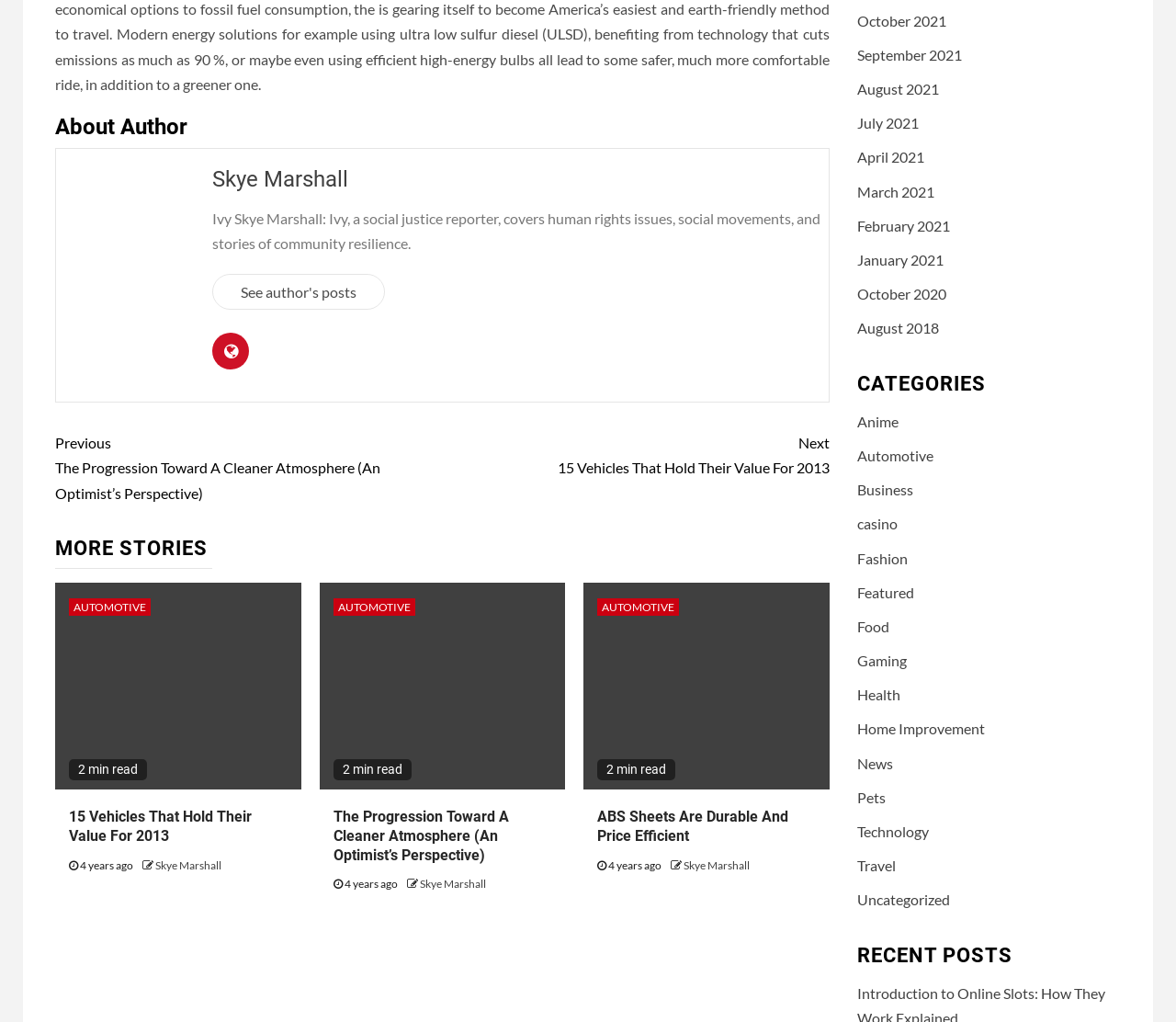Could you specify the bounding box coordinates for the clickable section to complete the following instruction: "Click on the author's name"?

[0.18, 0.163, 0.296, 0.188]